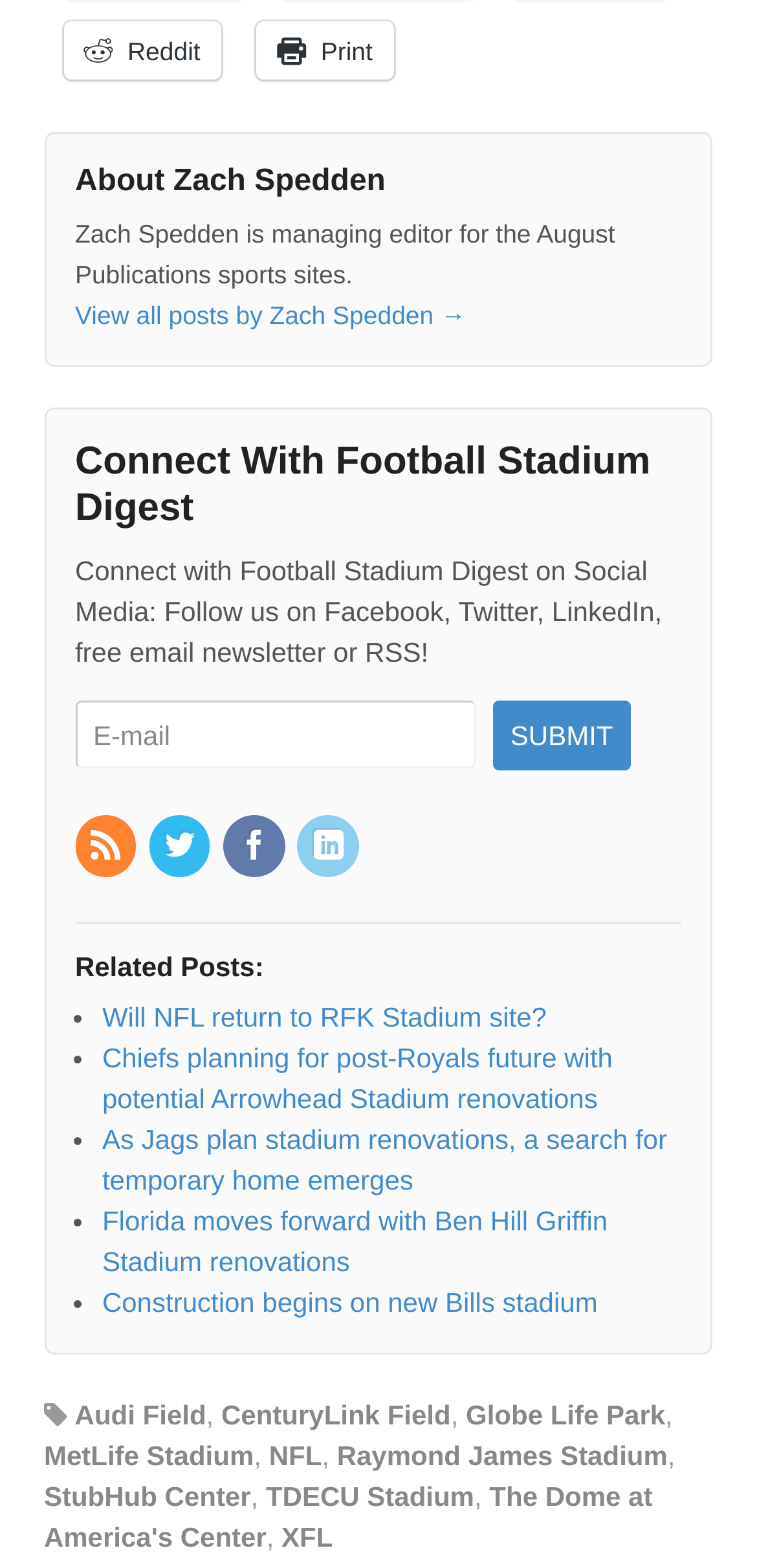Can you find the bounding box coordinates of the area I should click to execute the following instruction: "Submit"?

[0.651, 0.446, 0.833, 0.492]